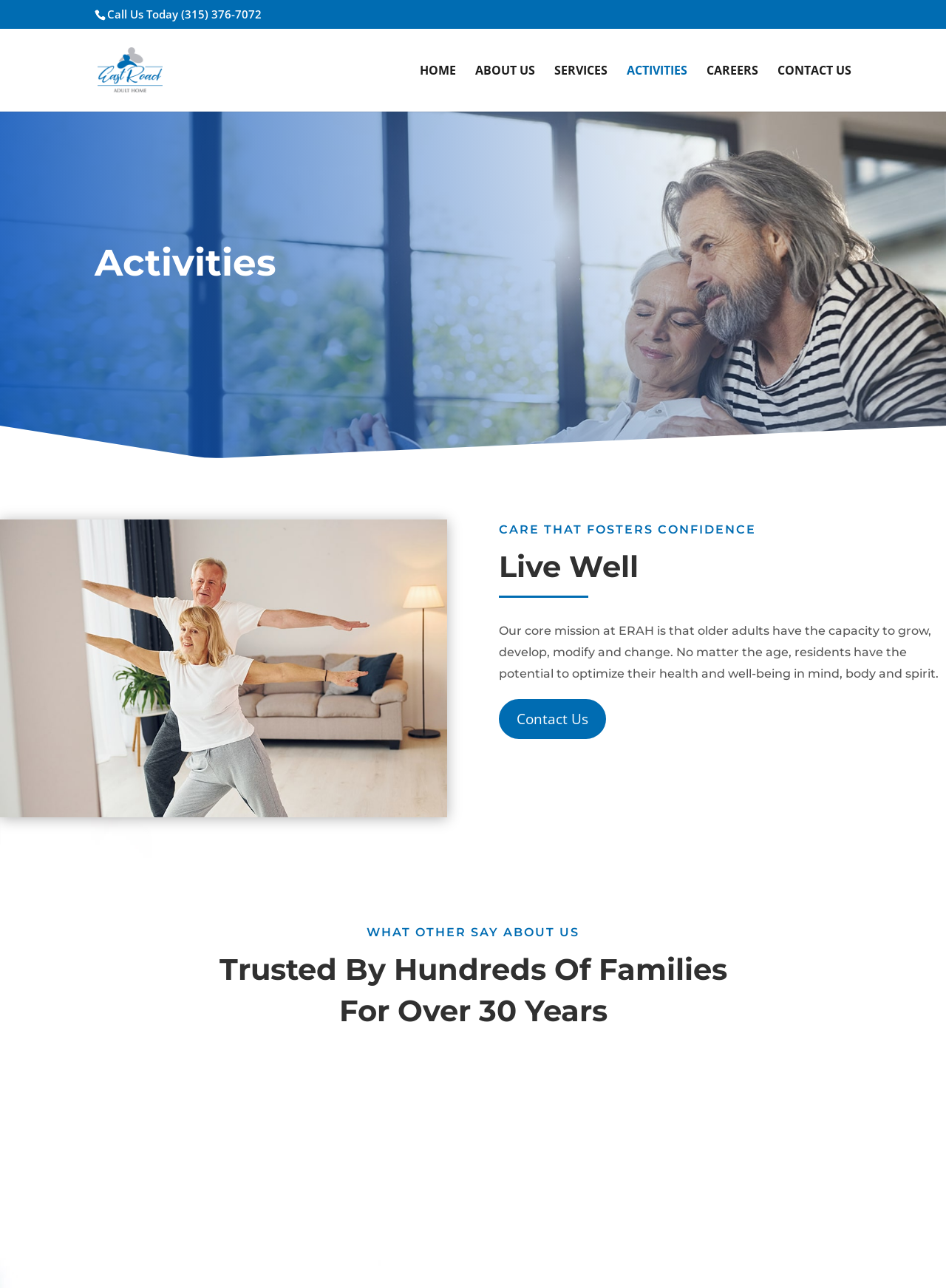What is the core mission of ERAH?
Provide a one-word or short-phrase answer based on the image.

Optimize health and well-being